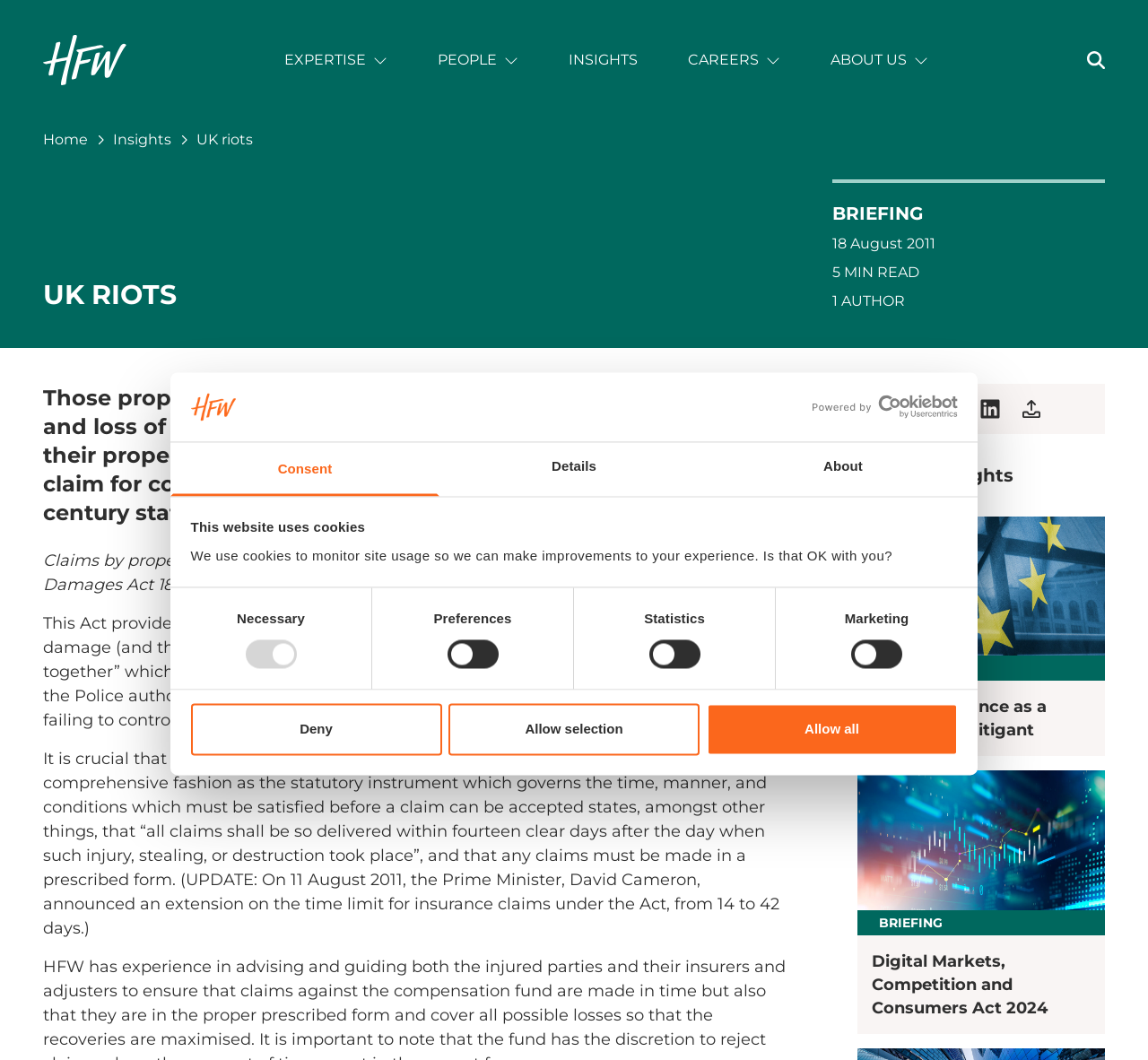What is the estimated time to read this briefing?
Using the image, provide a detailed and thorough answer to the question.

The estimated time to read this briefing is 5 minutes, which can be inferred from the static text '5 MIN READ'.